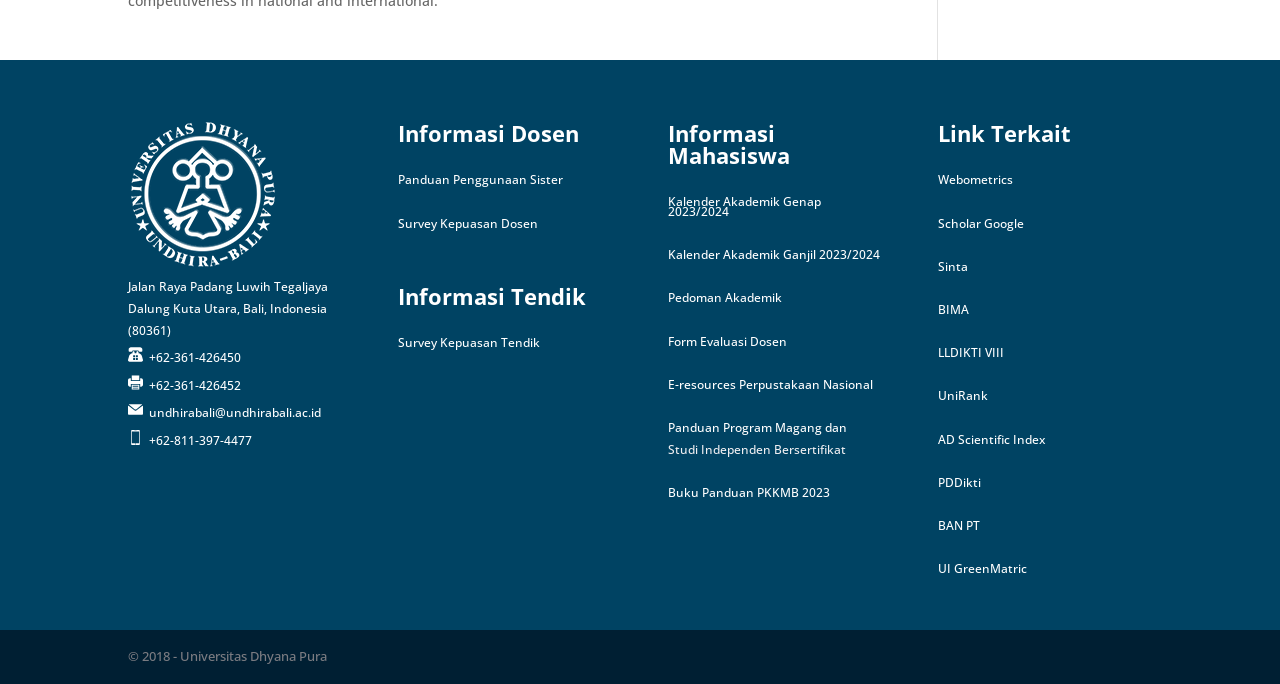Locate the bounding box of the UI element described in the following text: "Survey Kepuasan Tendik".

[0.311, 0.488, 0.422, 0.513]